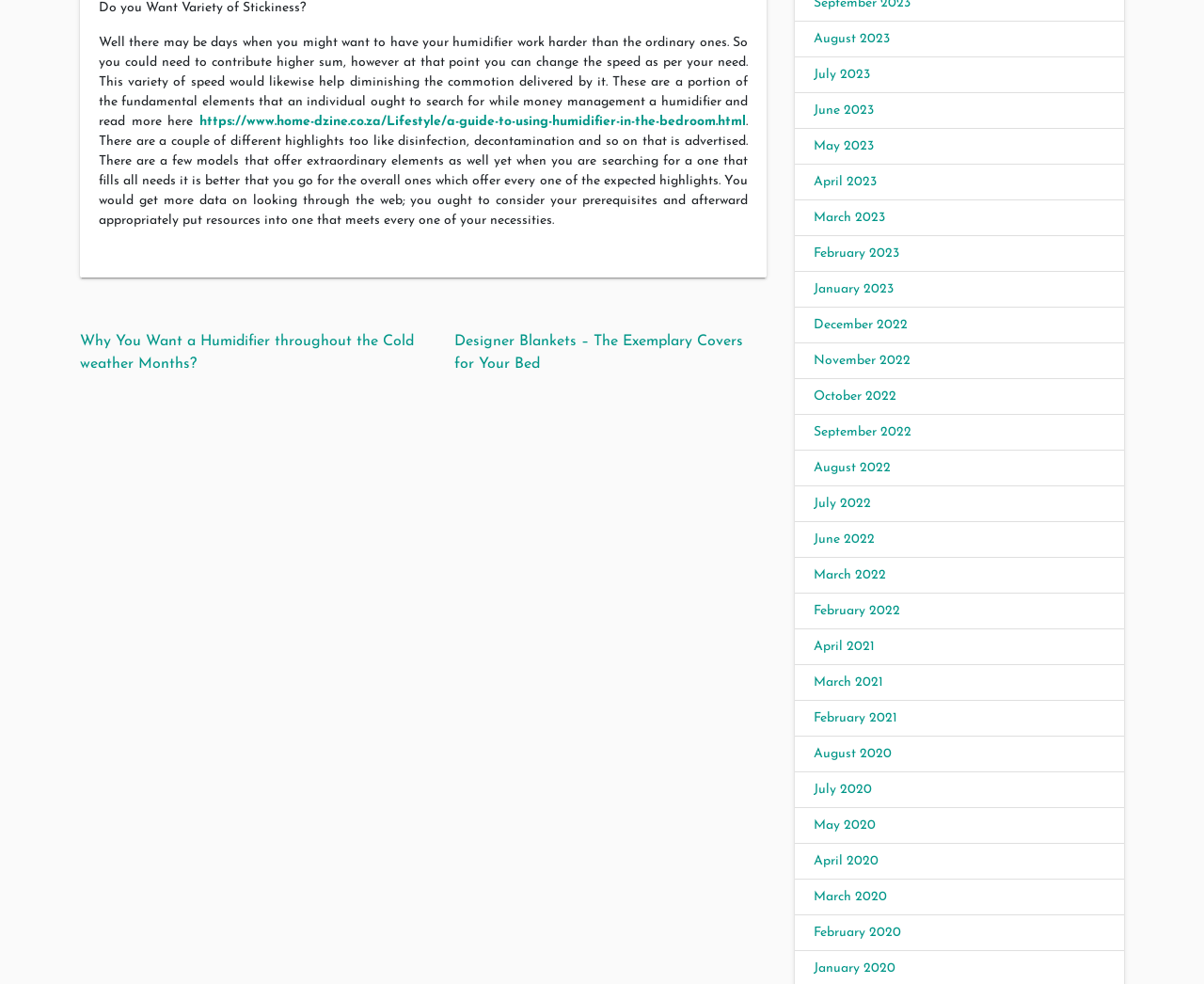Locate the bounding box coordinates of the element to click to perform the following action: 'Read more about 'A guide to using humidifier in the bedroom''. The coordinates should be given as four float values between 0 and 1, in the form of [left, top, right, bottom].

[0.166, 0.117, 0.62, 0.131]